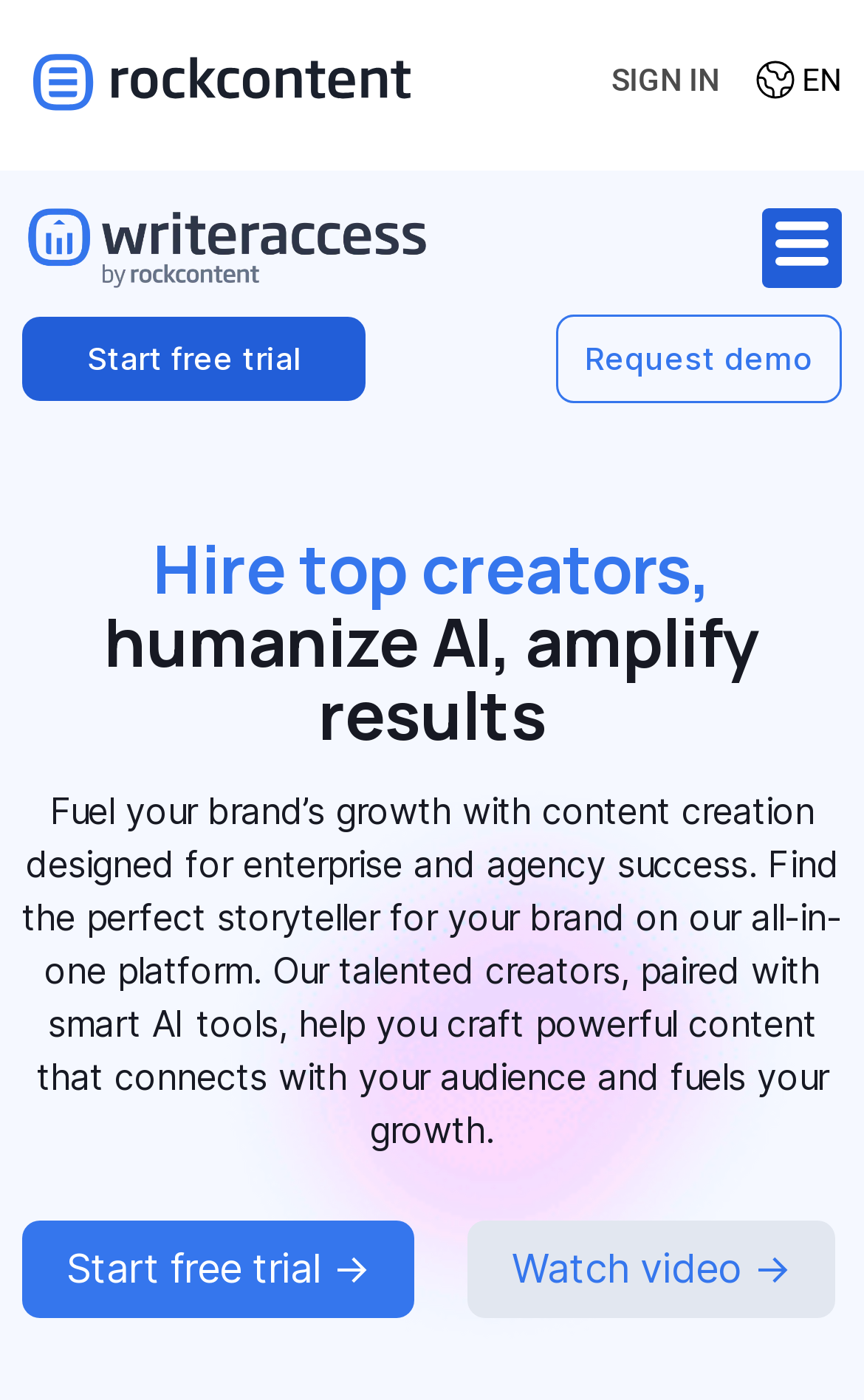Determine the bounding box coordinates in the format (top-left x, top-left y, bottom-right x, bottom-right y). Ensure all values are floating point numbers between 0 and 1. Identify the bounding box of the UI element described by: Start free trial ->

[0.026, 0.872, 0.479, 0.941]